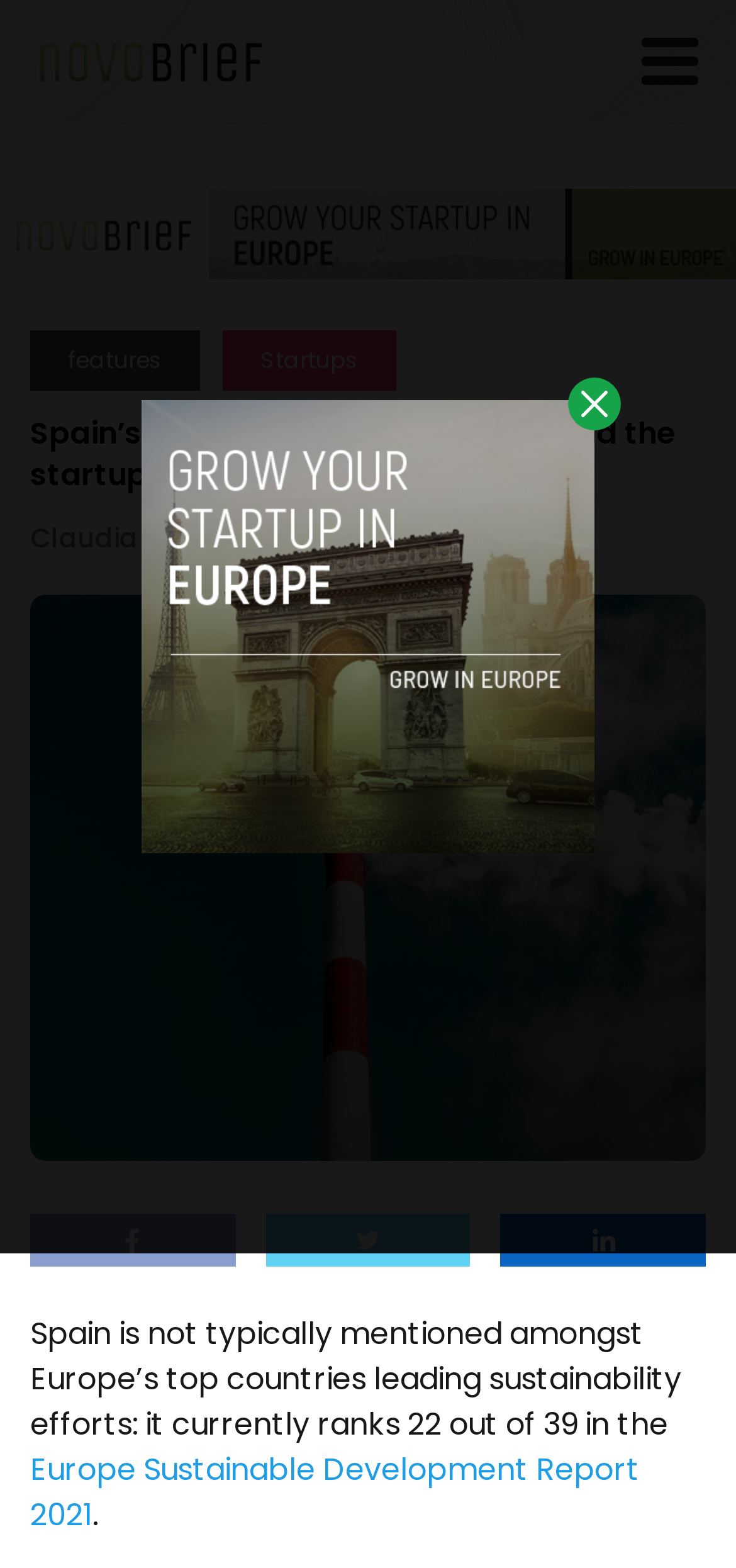Find the bounding box of the element with the following description: "alt="facebook icon"". The coordinates must be four float numbers between 0 and 1, formatted as [left, top, right, bottom].

[0.041, 0.774, 0.32, 0.808]